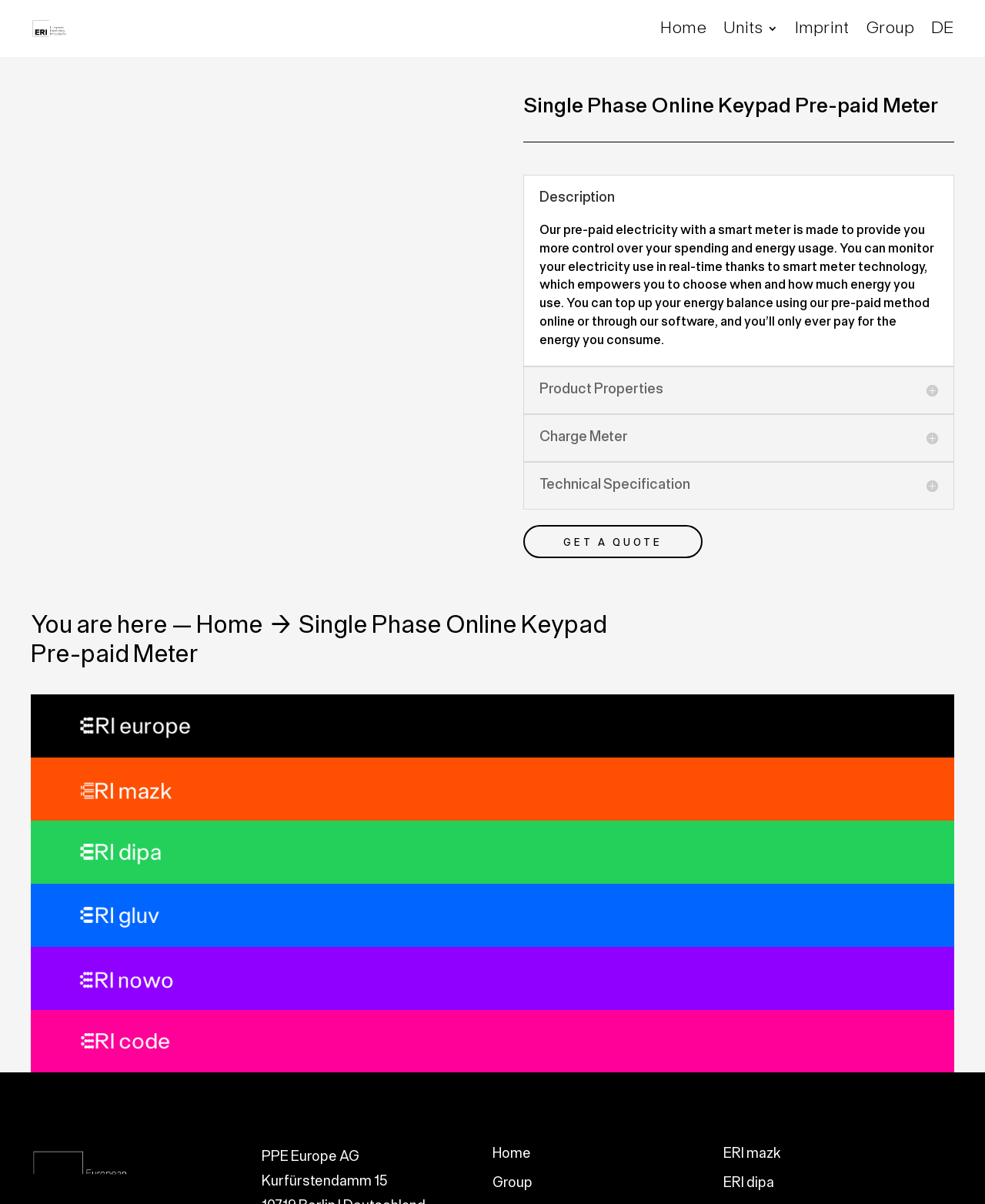Please identify the bounding box coordinates of the clickable element to fulfill the following instruction: "Switch to the DE page". The coordinates should be four float numbers between 0 and 1, i.e., [left, top, right, bottom].

[0.945, 0.019, 0.969, 0.047]